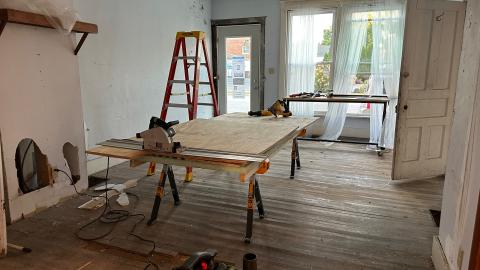What is allowing natural light to pour in?
Refer to the screenshot and respond with a concise word or phrase.

Large windows